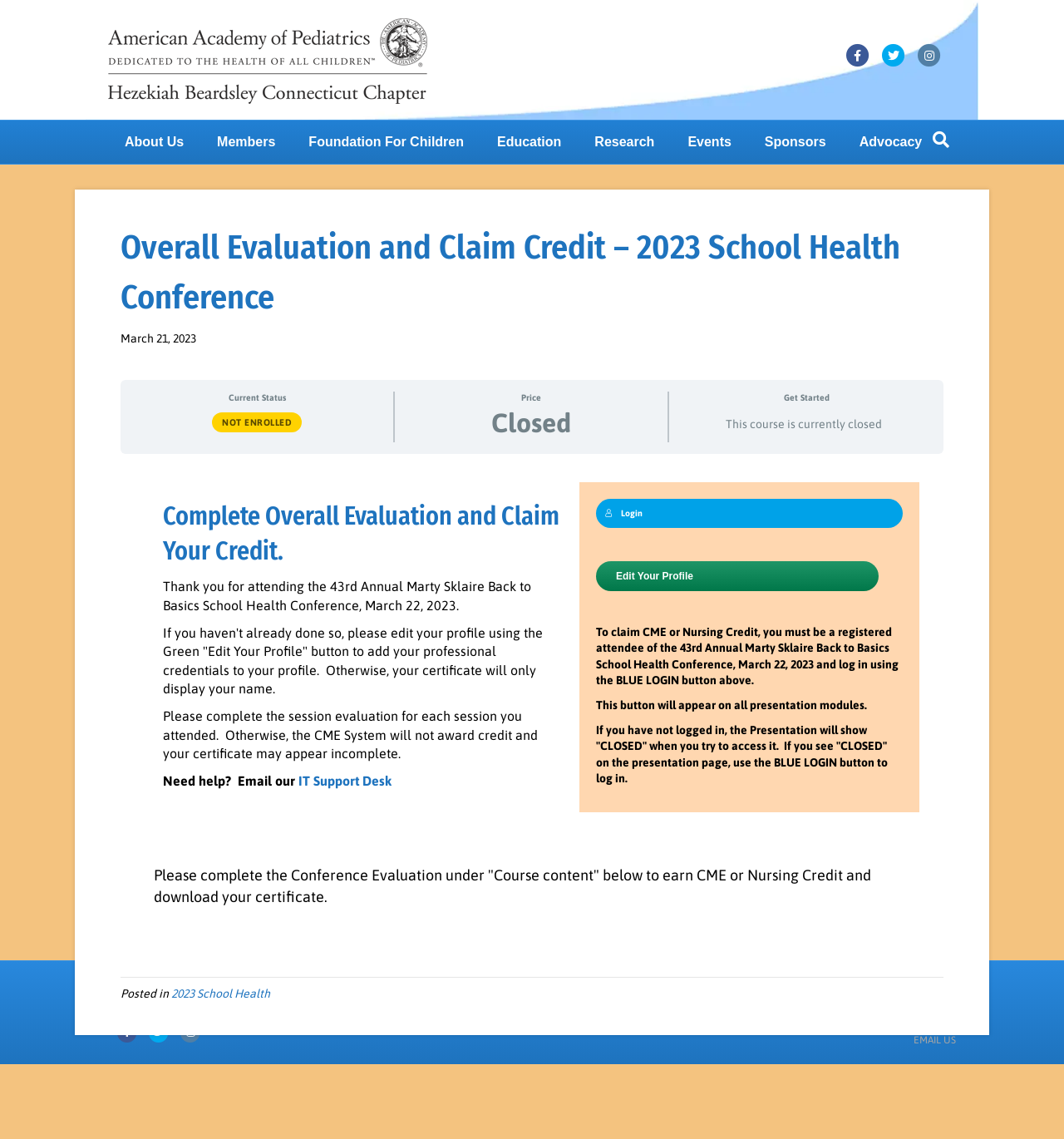Predict the bounding box coordinates of the area that should be clicked to accomplish the following instruction: "Email the IT Support Desk". The bounding box coordinates should consist of four float numbers between 0 and 1, i.e., [left, top, right, bottom].

[0.28, 0.679, 0.368, 0.692]